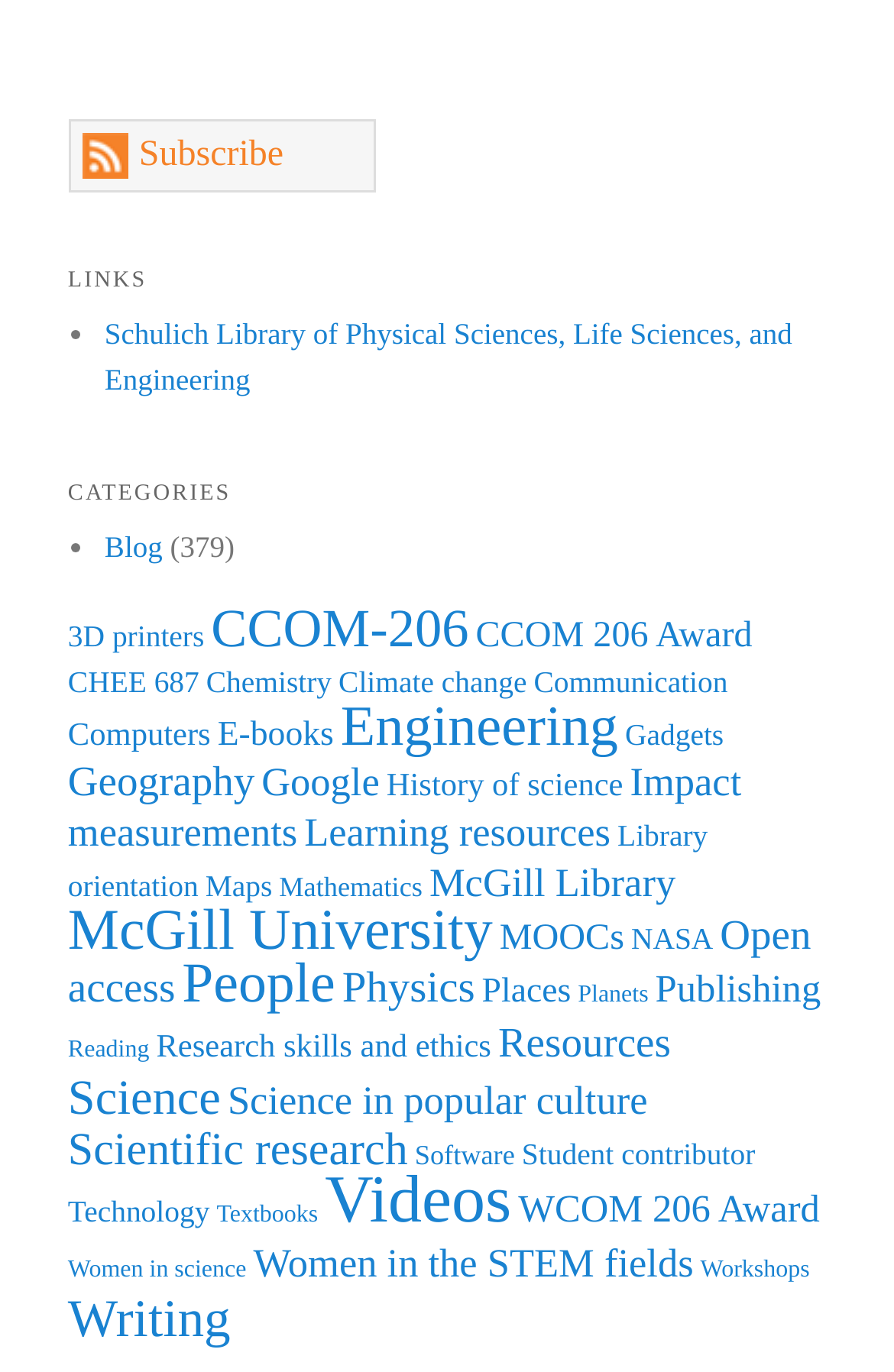Answer with a single word or phrase: 
How many links are under the category 'CATEGORIES'?

24